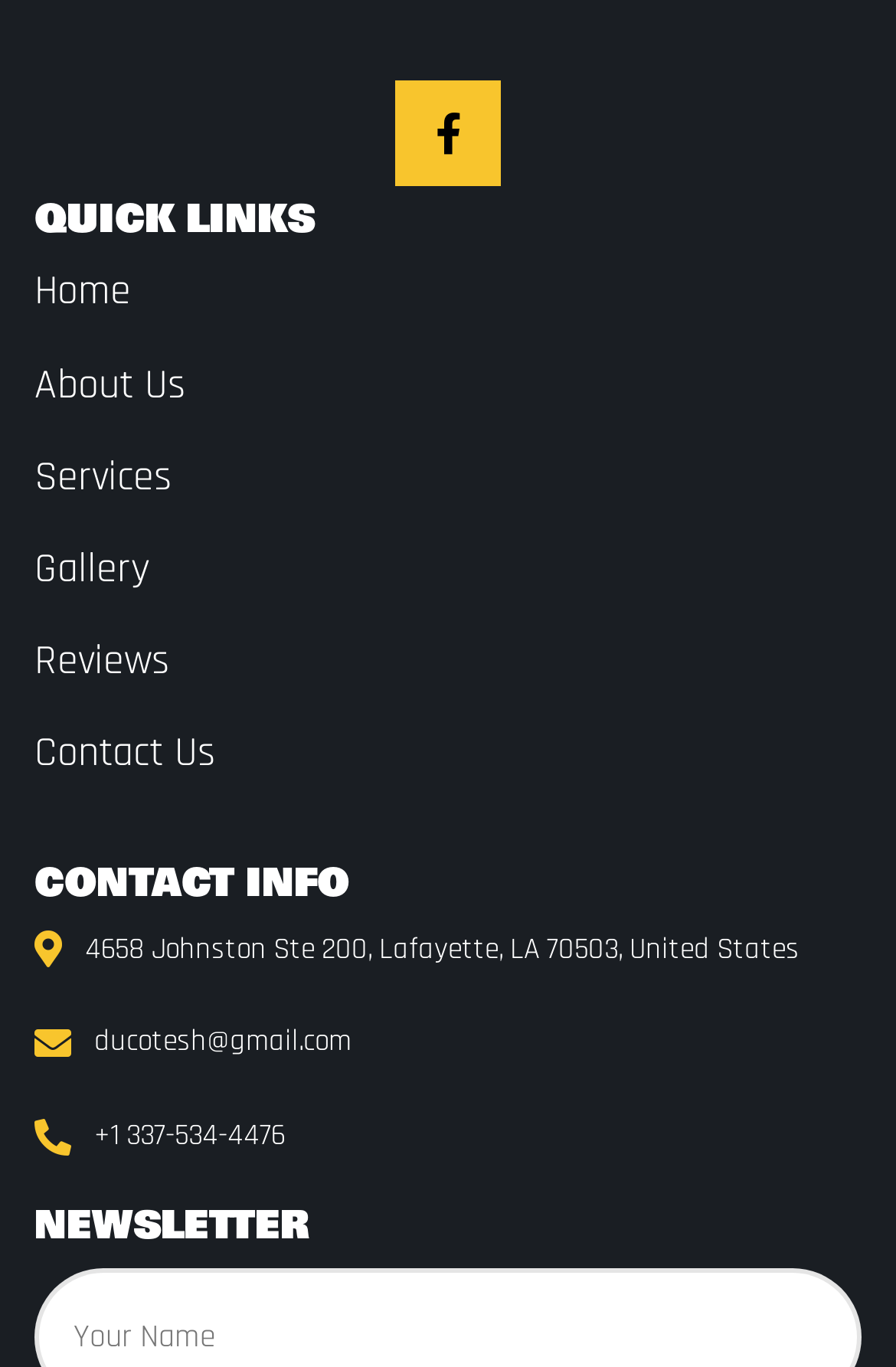How many links are in the 'QUICK LINKS' section?
Based on the image, provide your answer in one word or phrase.

6